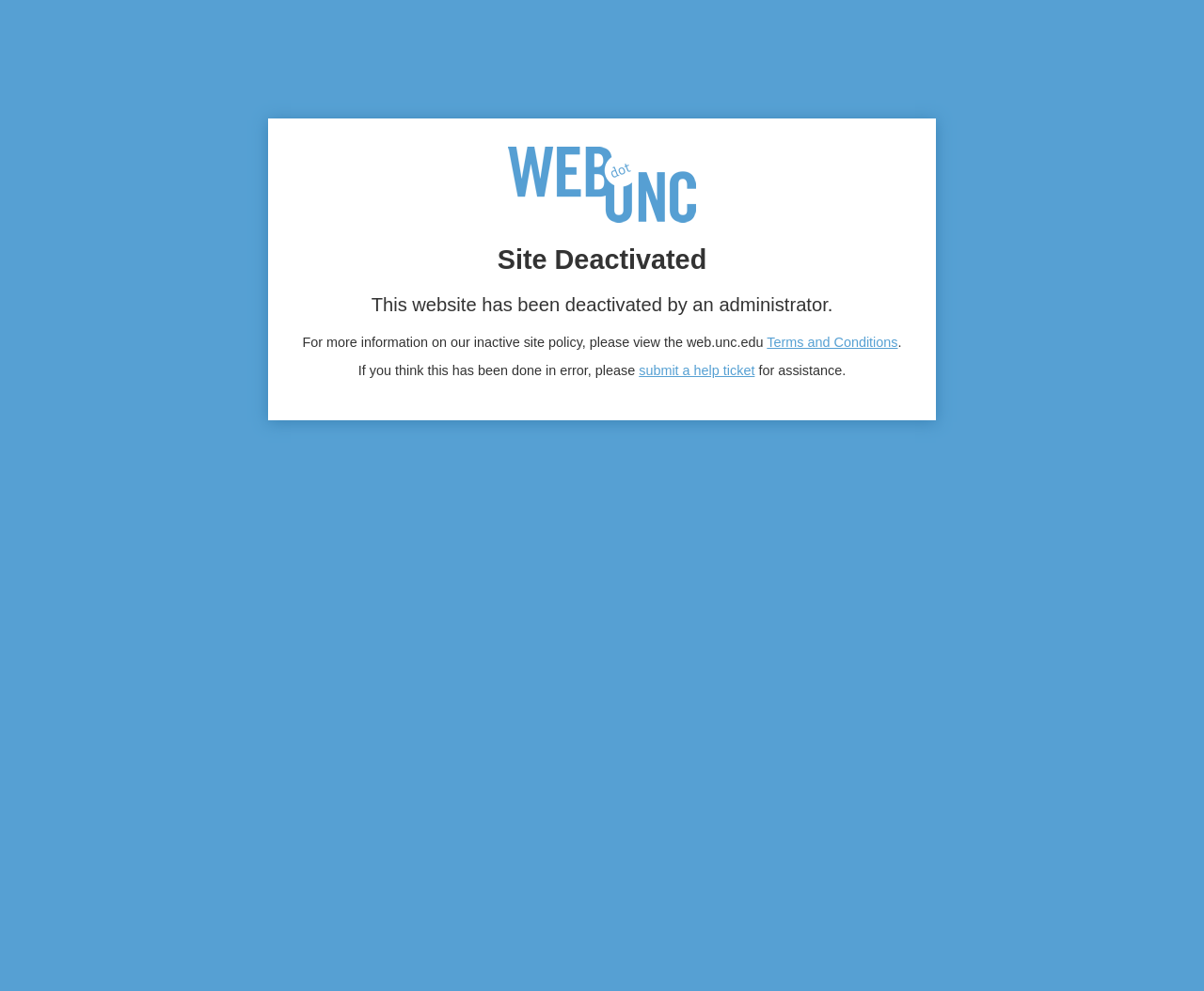What is the relationship between the administrator and the website?
Respond with a short answer, either a single word or a phrase, based on the image.

Deactivated by